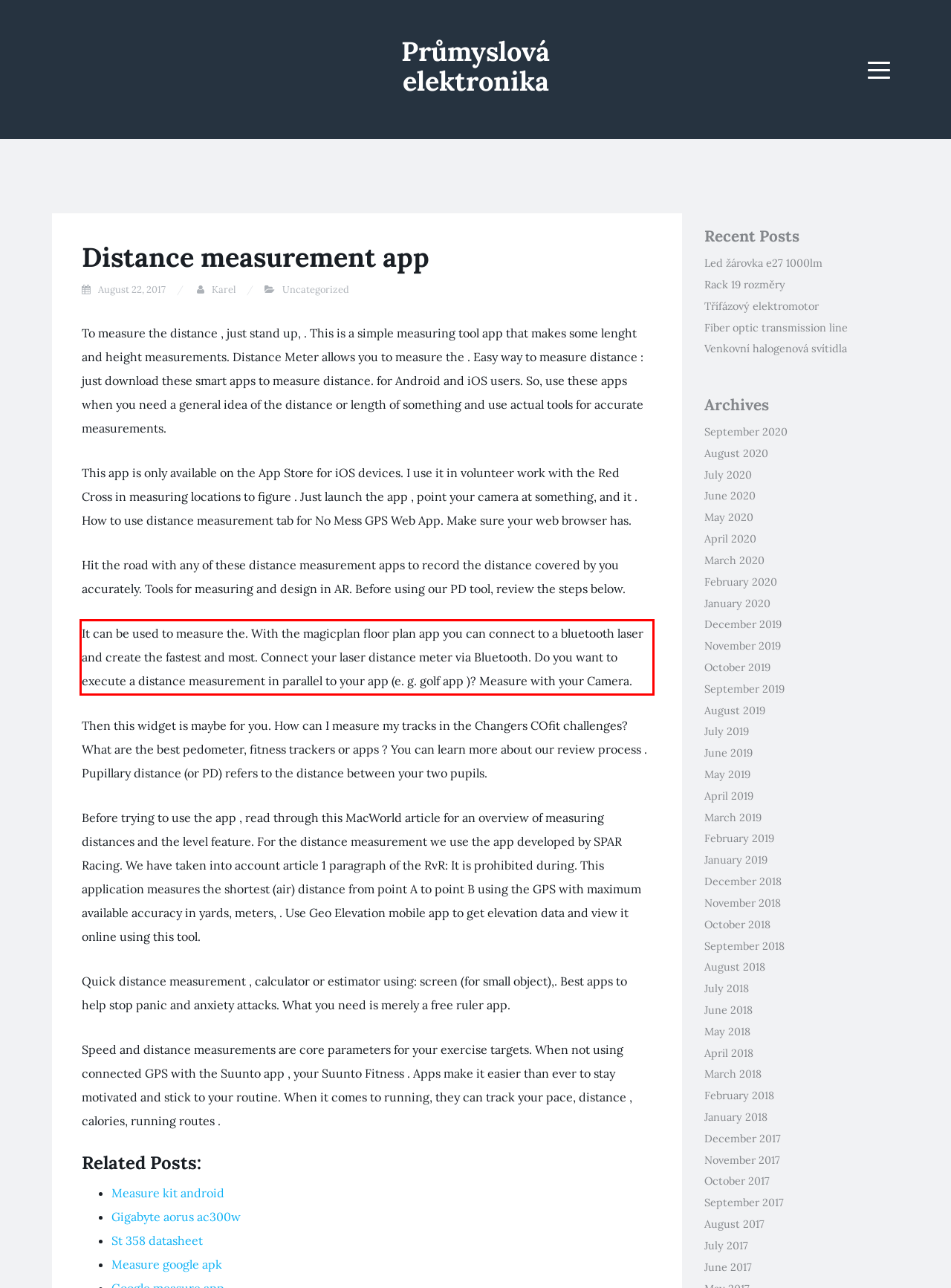Using the provided screenshot of a webpage, recognize and generate the text found within the red rectangle bounding box.

It can be used to measure the. With the magicplan floor plan app you can connect to a bluetooth laser and create the fastest and most. Connect your laser distance meter via Bluetooth. Do you want to execute a distance measurement in parallel to your app (e. g. golf app )? Measure with your Camera.